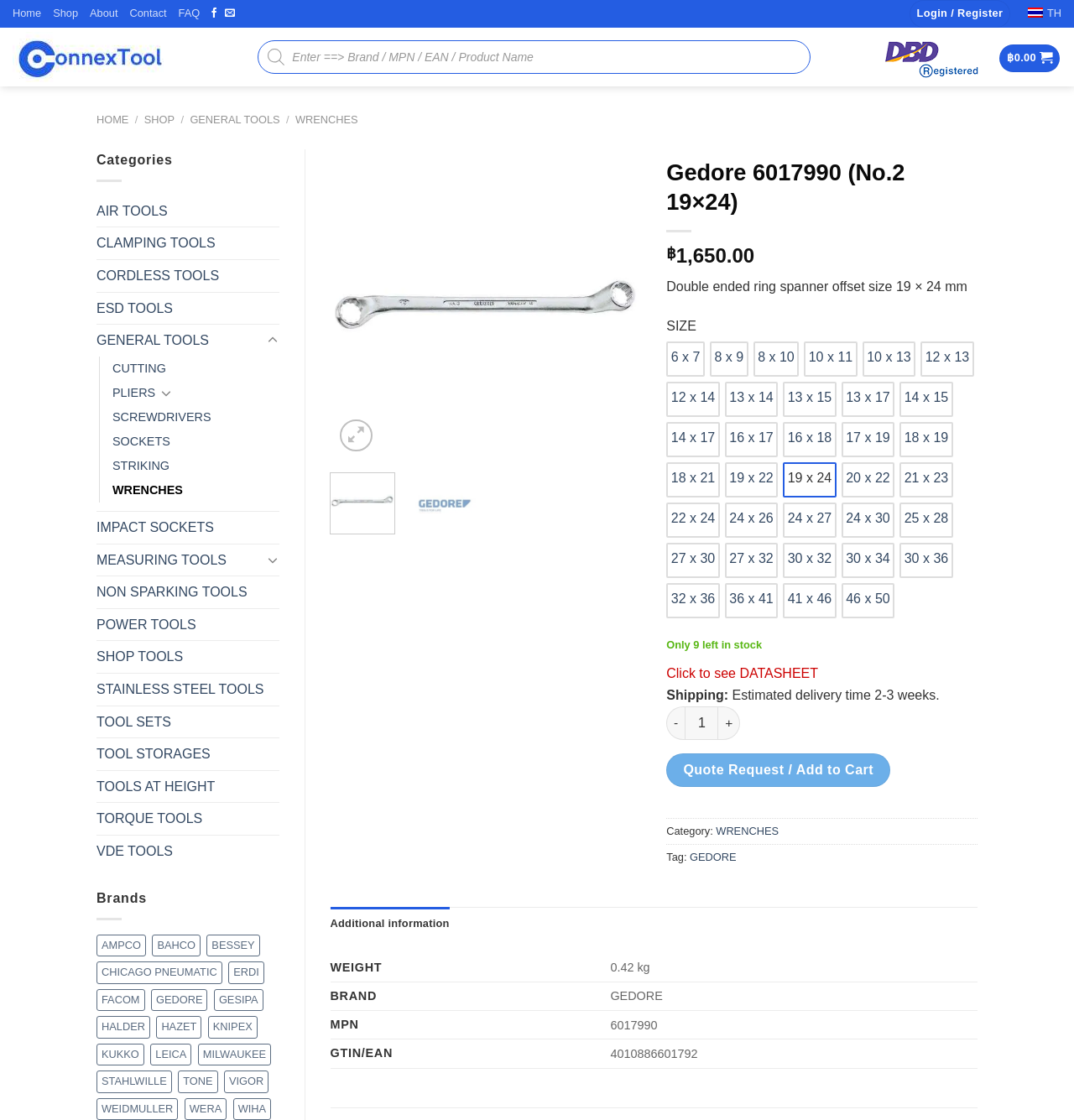Specify the bounding box coordinates of the element's region that should be clicked to achieve the following instruction: "View Gedore brand products". The bounding box coordinates consist of four float numbers between 0 and 1, in the format [left, top, right, bottom].

[0.597, 0.265, 0.887, 0.277]